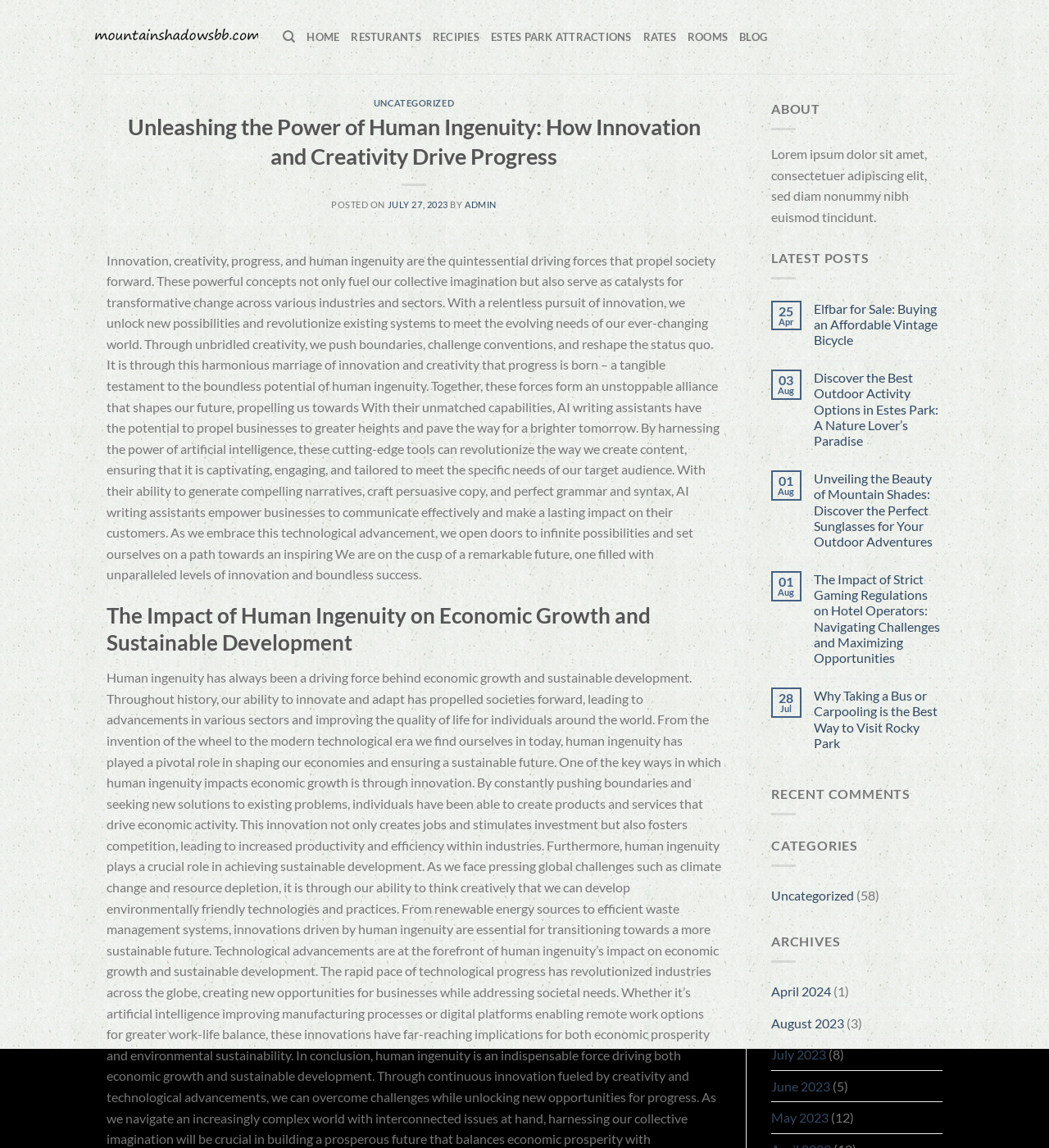How many posts are there in the category 'Uncategorized'? From the image, respond with a single word or brief phrase.

58